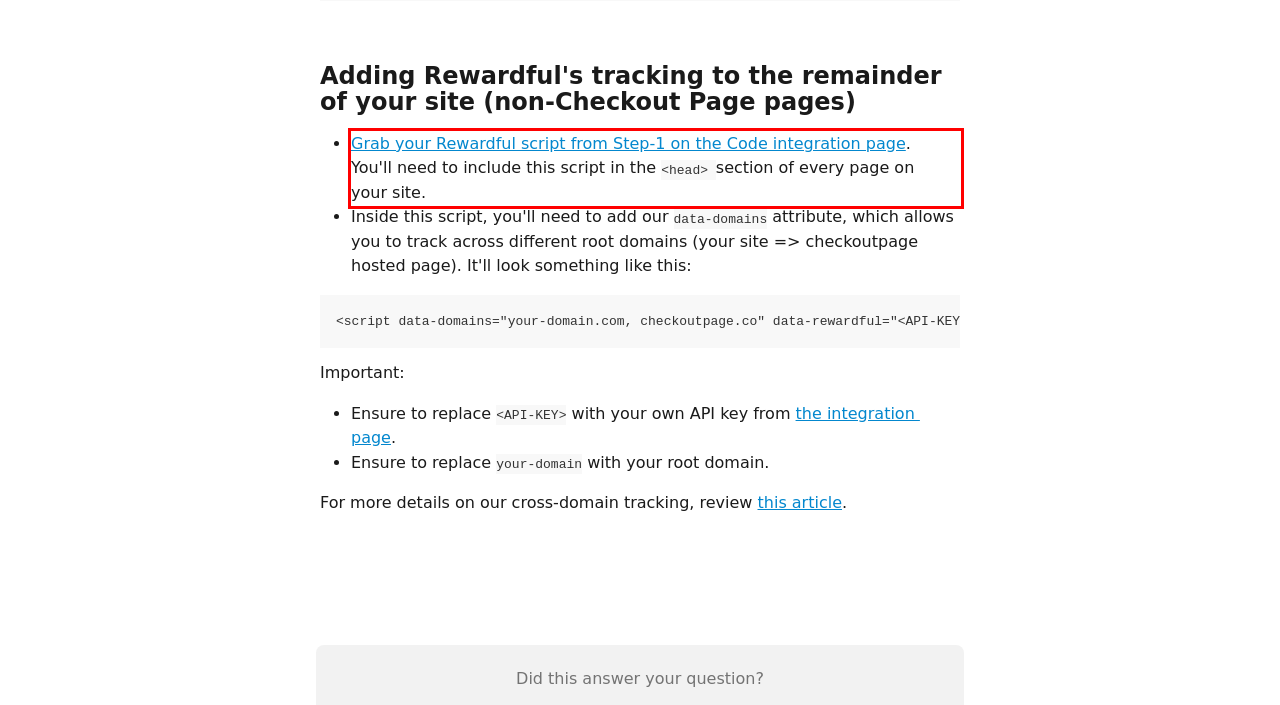Examine the screenshot of the webpage, locate the red bounding box, and perform OCR to extract the text contained within it.

Grab your Rewardful script from Step-1 on the Code integration page. You'll need to include this script in the <head> section of every page on your site.